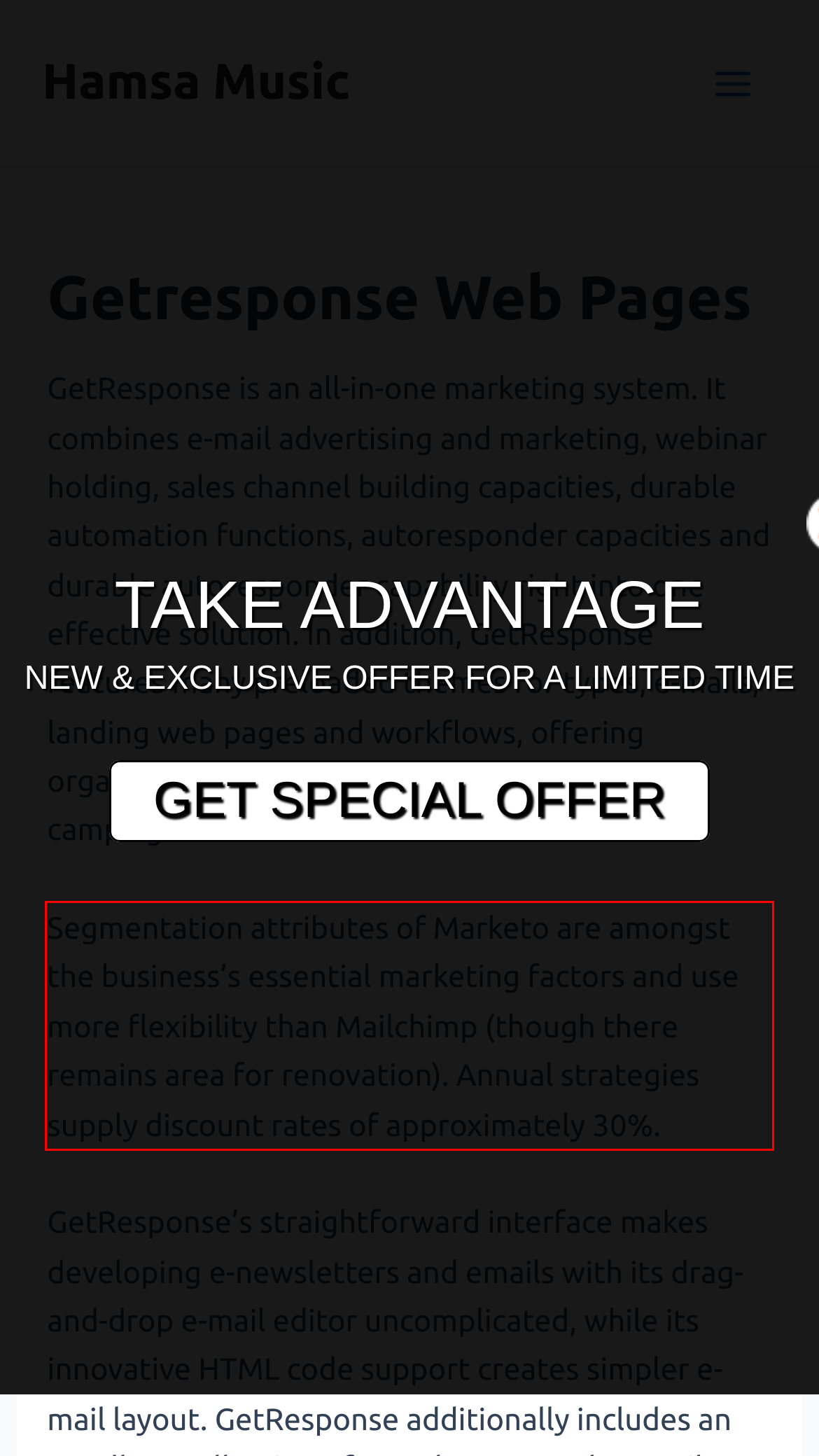Please use OCR to extract the text content from the red bounding box in the provided webpage screenshot.

Segmentation attributes of Marketo are amongst the business’s essential marketing factors and use more flexibility than Mailchimp (though there remains area for renovation). Annual strategies supply discount rates of approximately 30%.